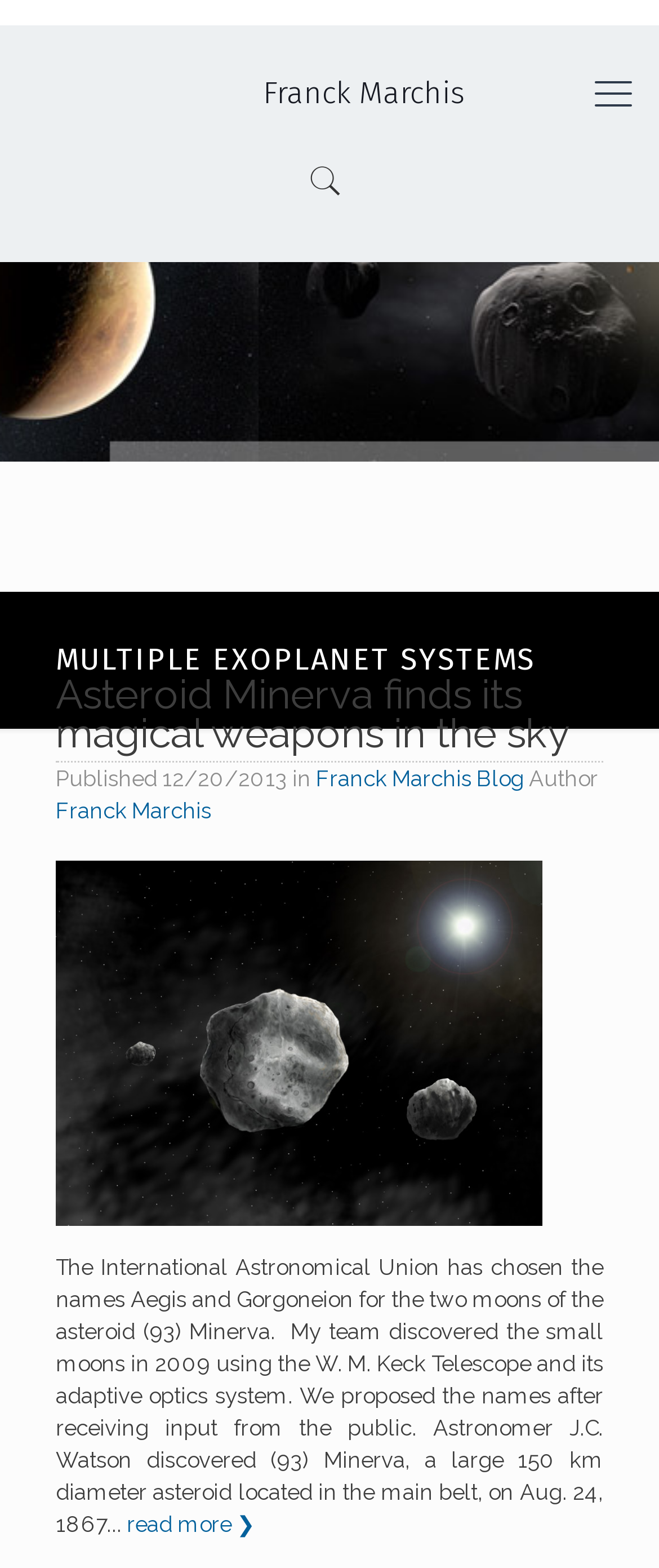Identify the bounding box of the UI component described as: "Franck Marchis".

[0.179, 0.027, 0.923, 0.092]